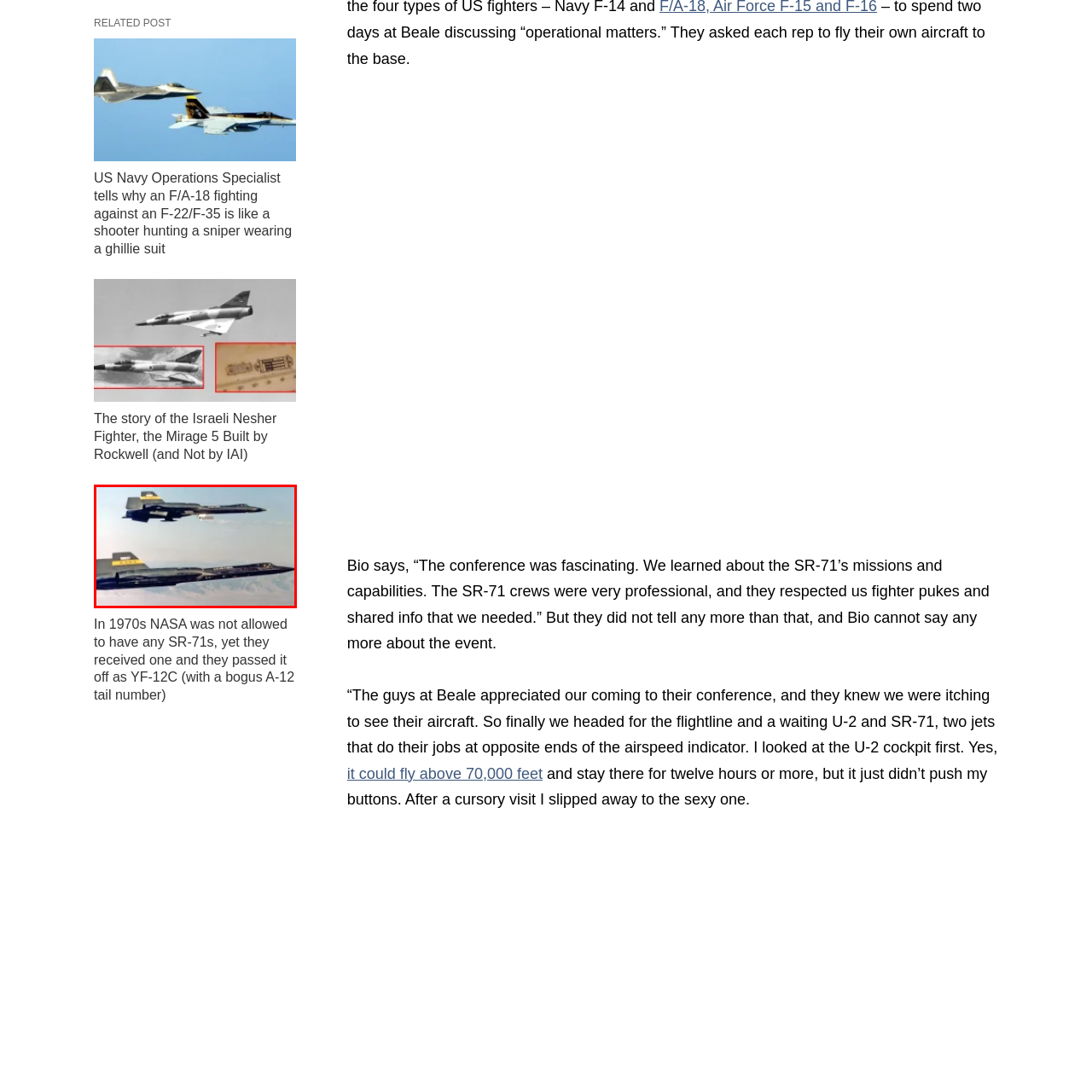Check the content in the red bounding box and reply to the question using a single word or phrase:
What is the primary function of the SR-71 Blackbird?

Reconnaissance